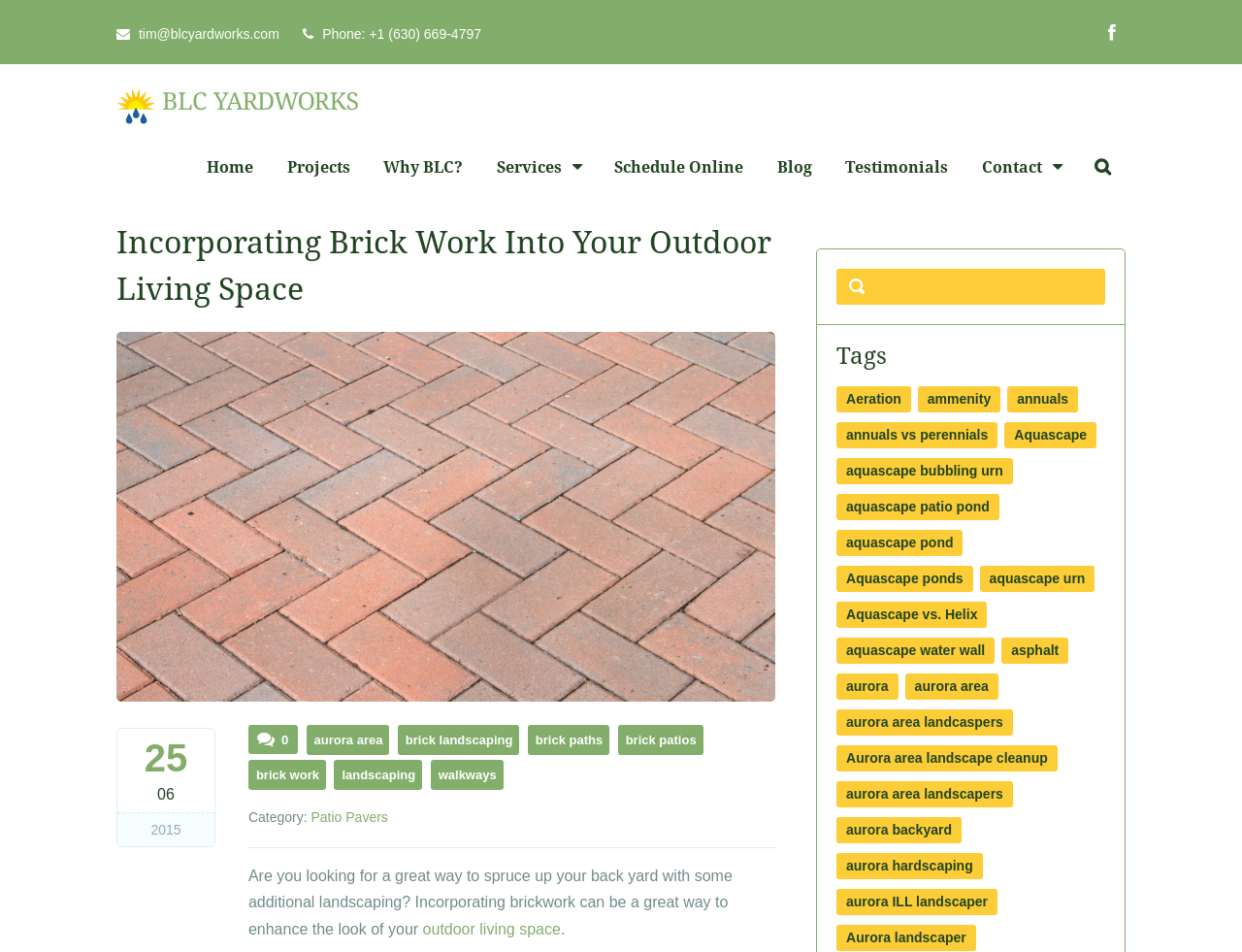Please determine the bounding box coordinates of the element to click in order to execute the following instruction: "Click the 'Schedule Online' link". The coordinates should be four float numbers between 0 and 1, specified as [left, top, right, bottom].

[0.483, 0.153, 0.61, 0.2]